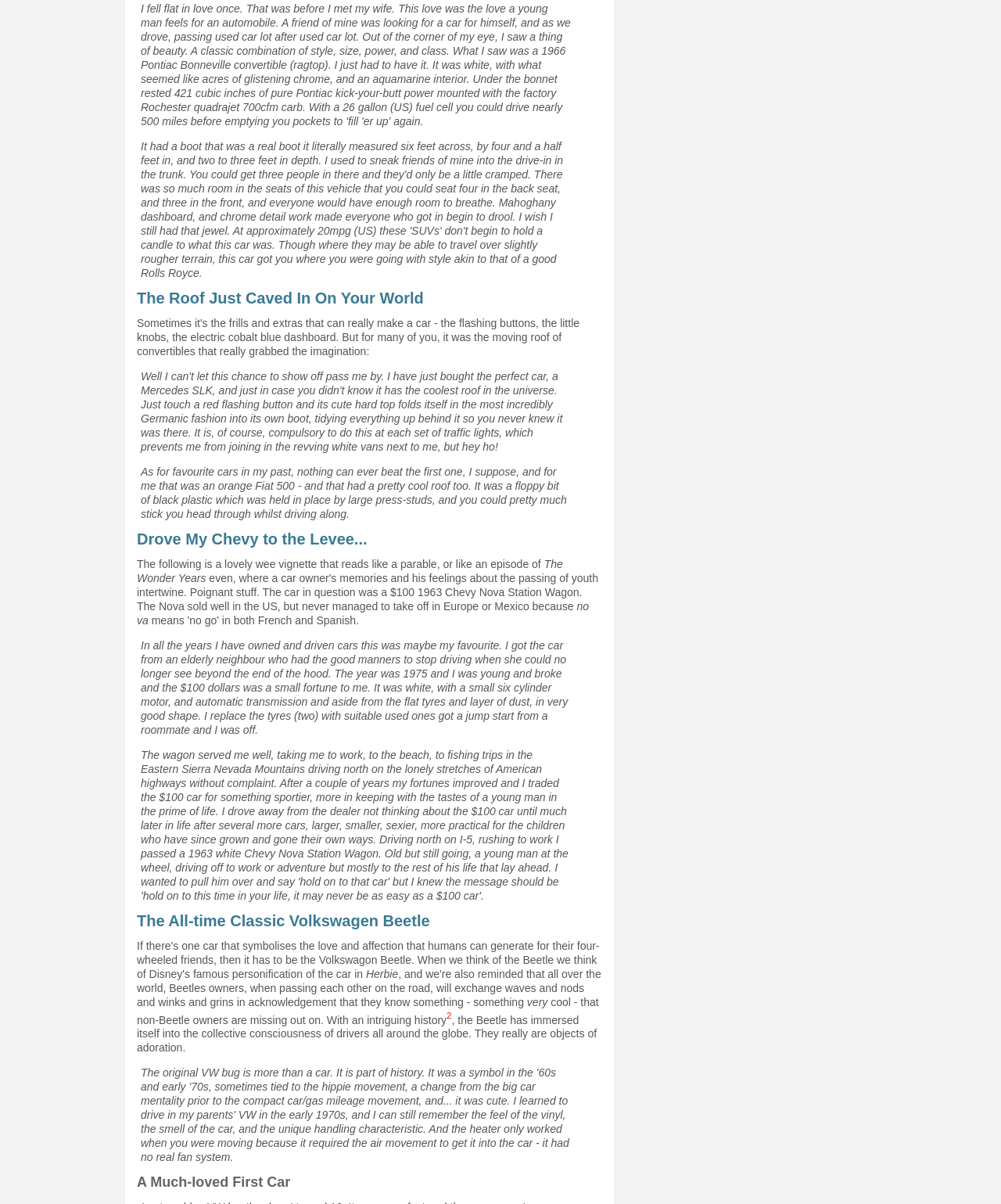Show me the bounding box coordinates of the clickable region to achieve the task as per the instruction: "View A list of my favorites".

[0.141, 0.575, 0.238, 0.586]